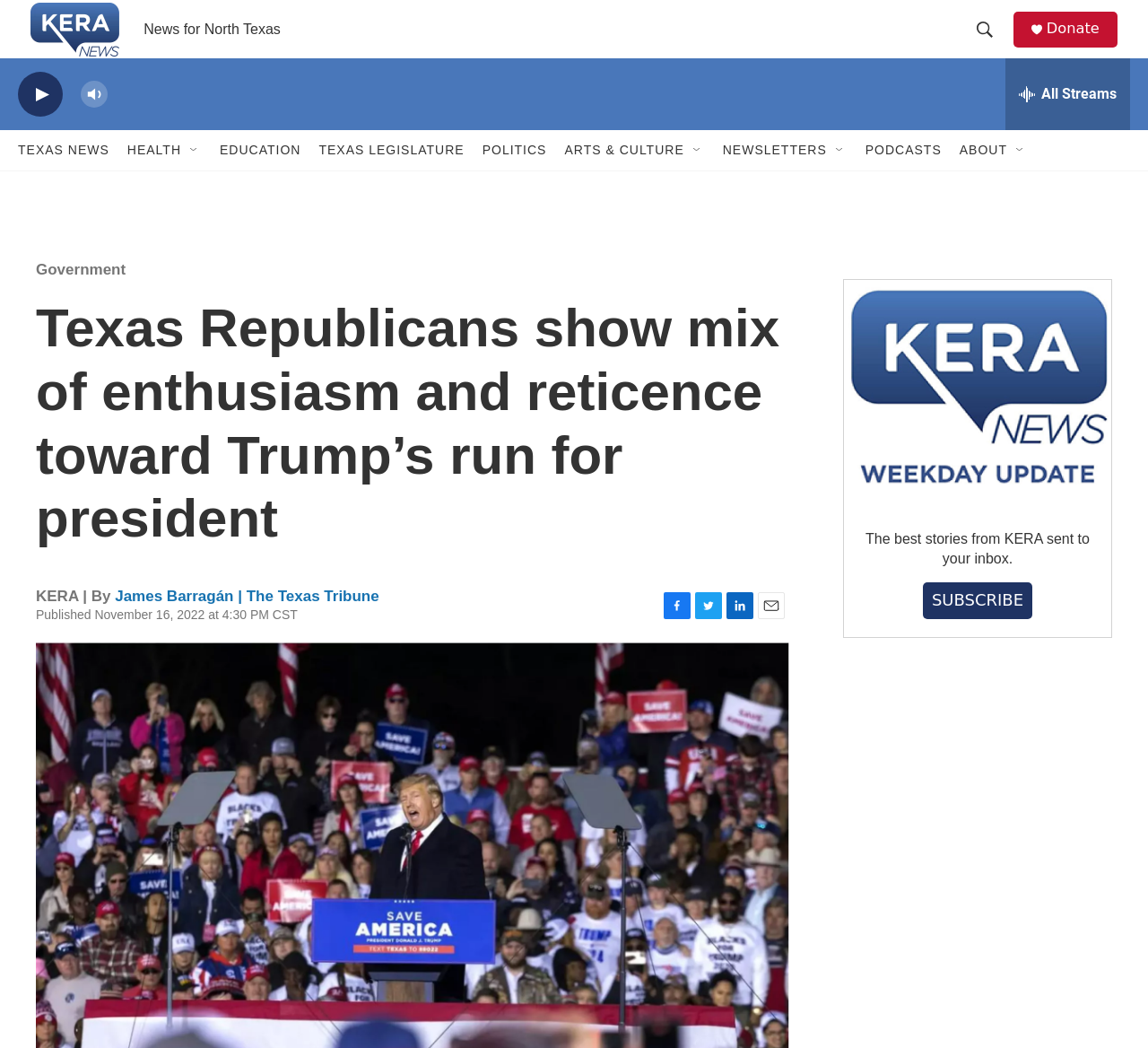What is the name of the news organization?
Look at the screenshot and respond with one word or a short phrase.

KERA